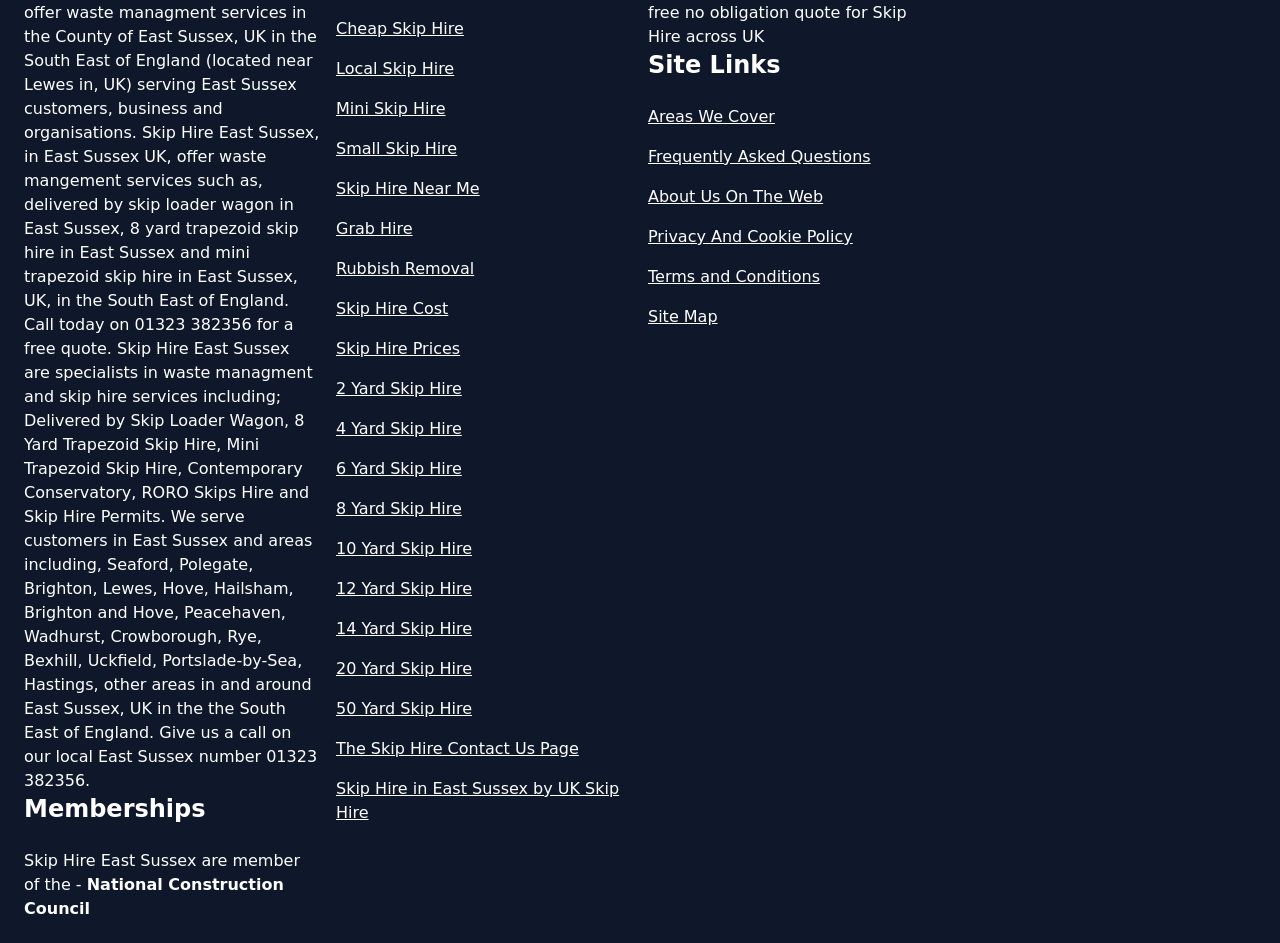Identify the bounding box for the described UI element. Provide the coordinates in (top-left x, top-left y, bottom-right x, bottom-right y) format with values ranging from 0 to 1: About Us On The Web

[0.506, 0.196, 0.738, 0.222]